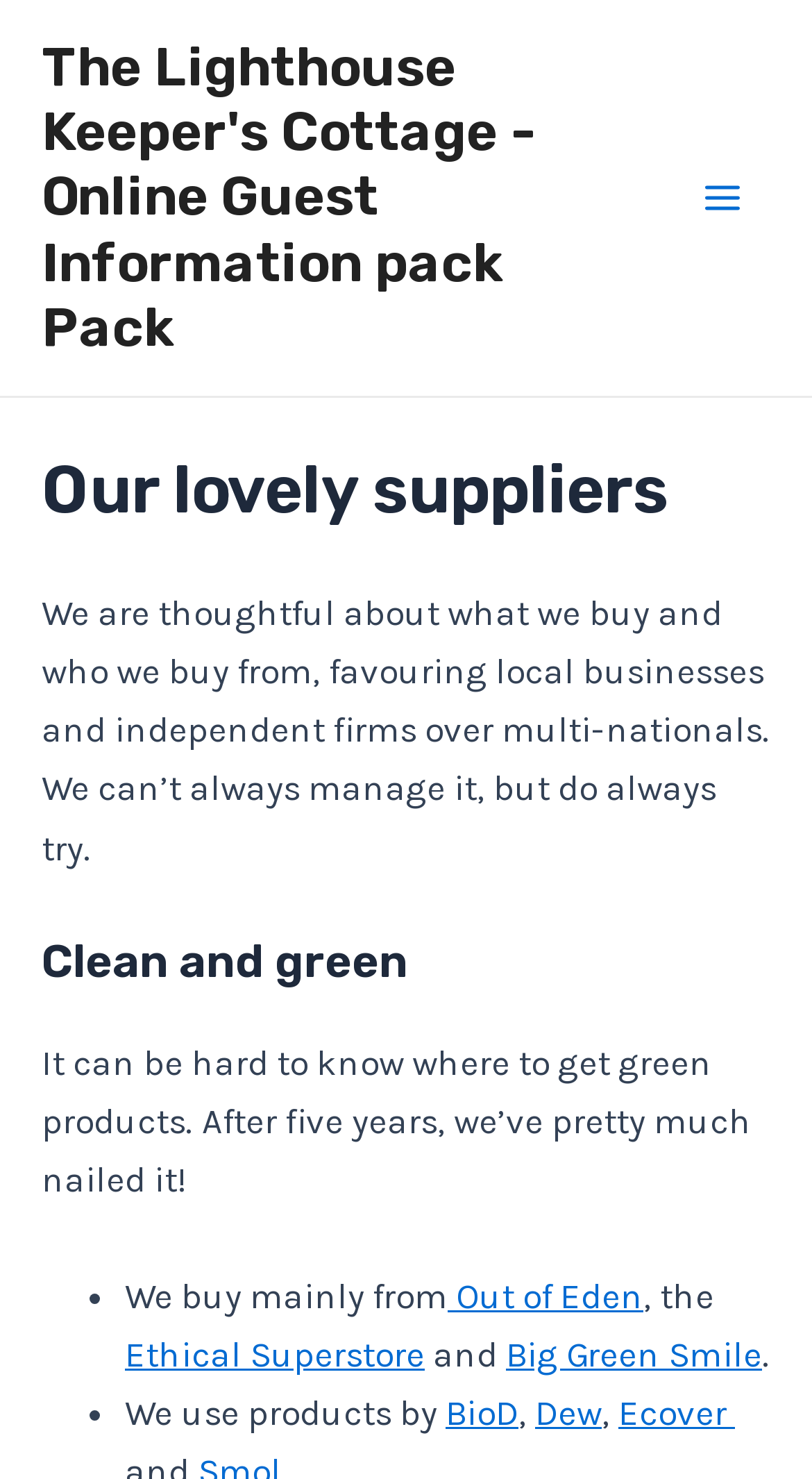What is the main criterion for choosing suppliers?
Provide a short answer using one word or a brief phrase based on the image.

Local businesses and independent firms